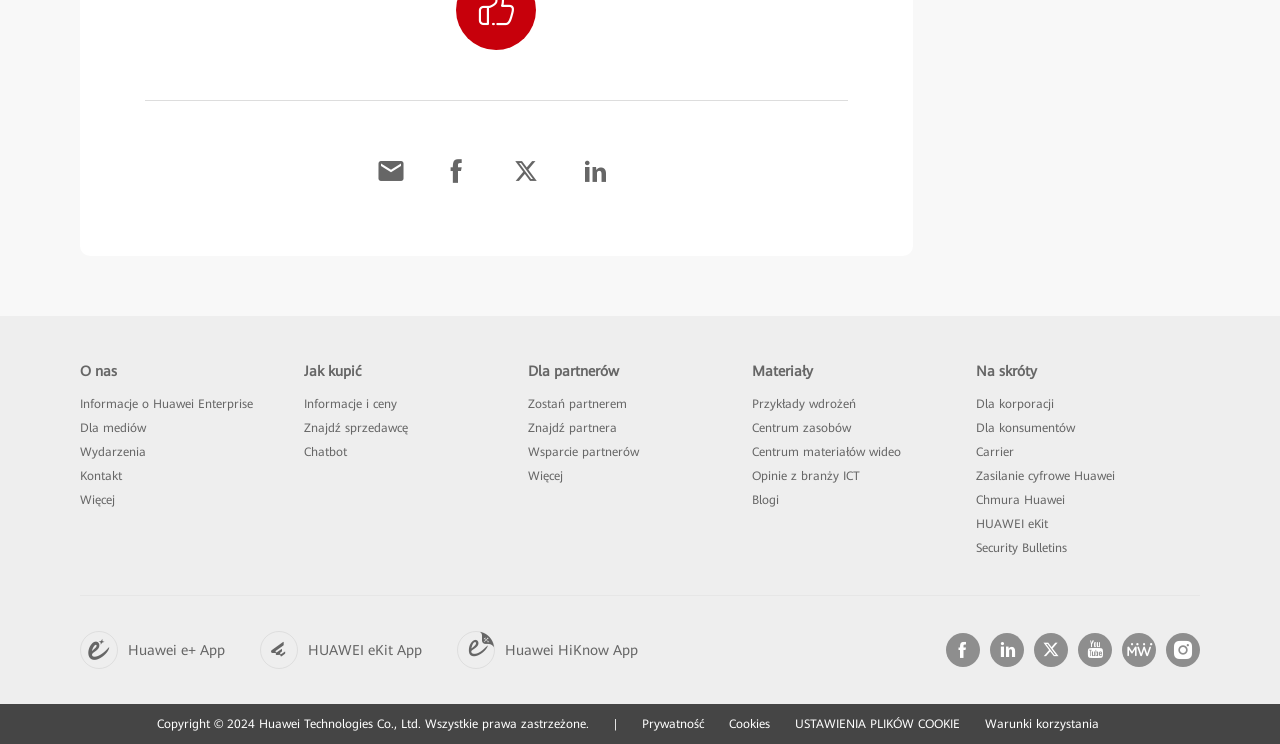Identify the bounding box coordinates of the specific part of the webpage to click to complete this instruction: "Open Huawei e+ App".

[0.062, 0.849, 0.203, 0.9]